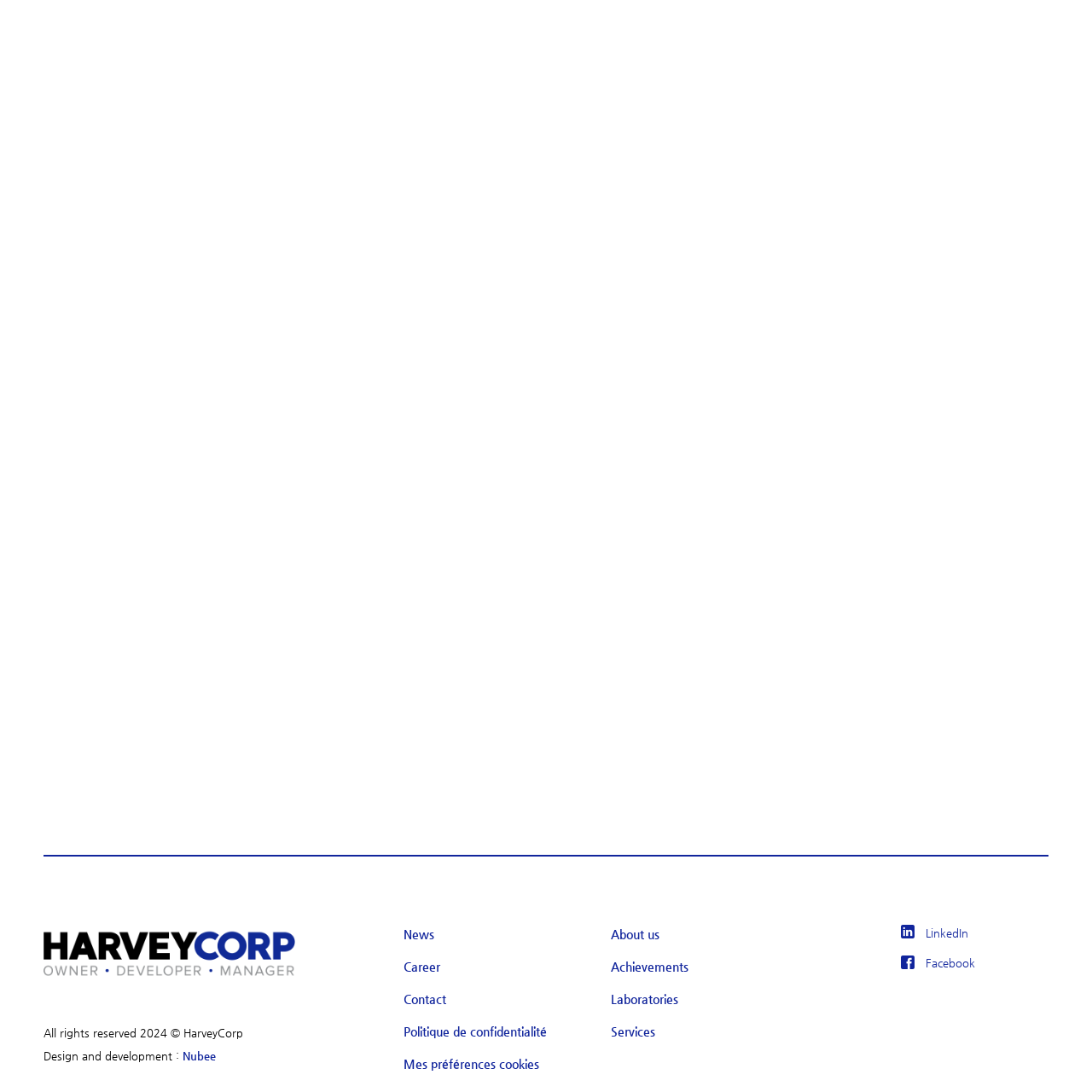Create a detailed description of the image enclosed by the red bounding box.

The image features a sleek and modern logo associated with HarveyCorp, an organization involved in ownership, development, and management. The logo's design is minimalist, potentially emphasizing the company's focus on professionalism and innovation in the real estate sector. Positioned within a webpage context that highlights news regarding their latest projects, it conveys their active role in converting office spaces into life science facilities, particularly in Laval's Biotech City. This illustrates HarveyCorp's commitment to evolving industries and contributing to the local economy with cutting-edge design and sustainable practices.